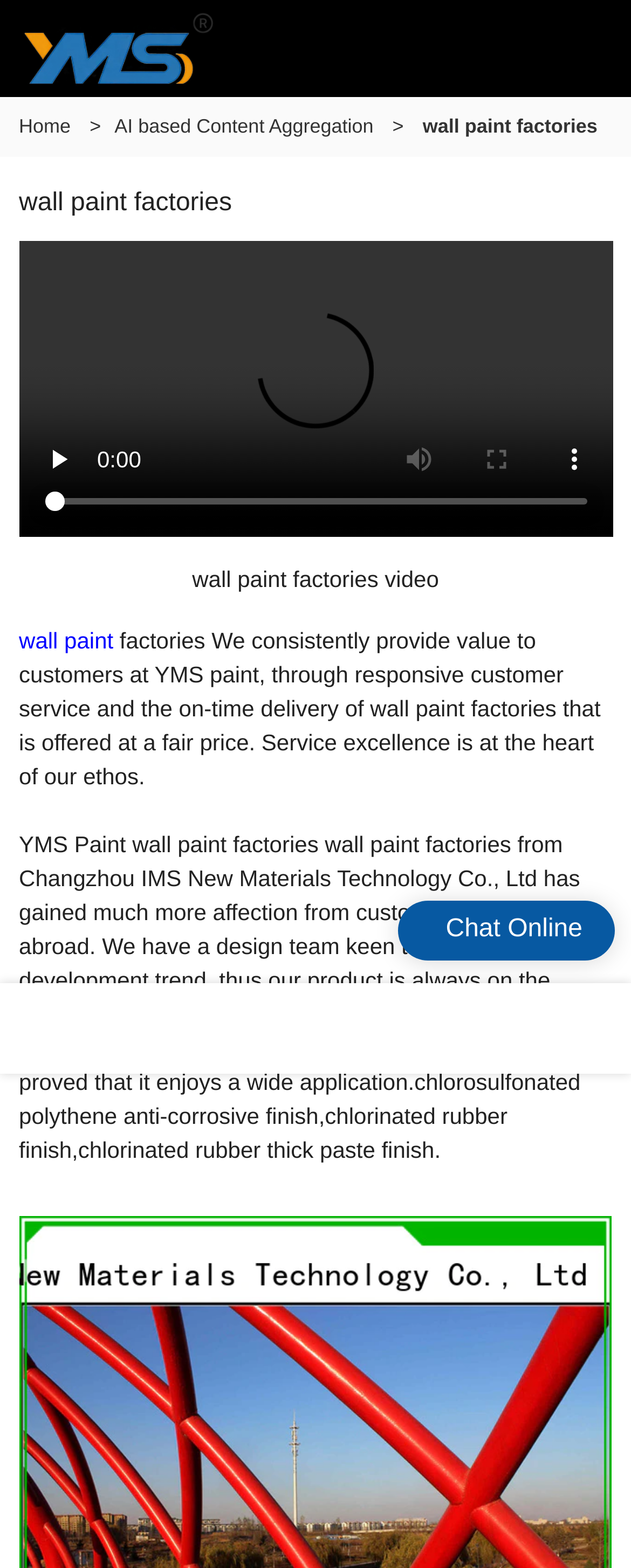Locate the bounding box of the UI element with the following description: "alt="YMS paint"".

[0.038, 0.021, 0.339, 0.038]